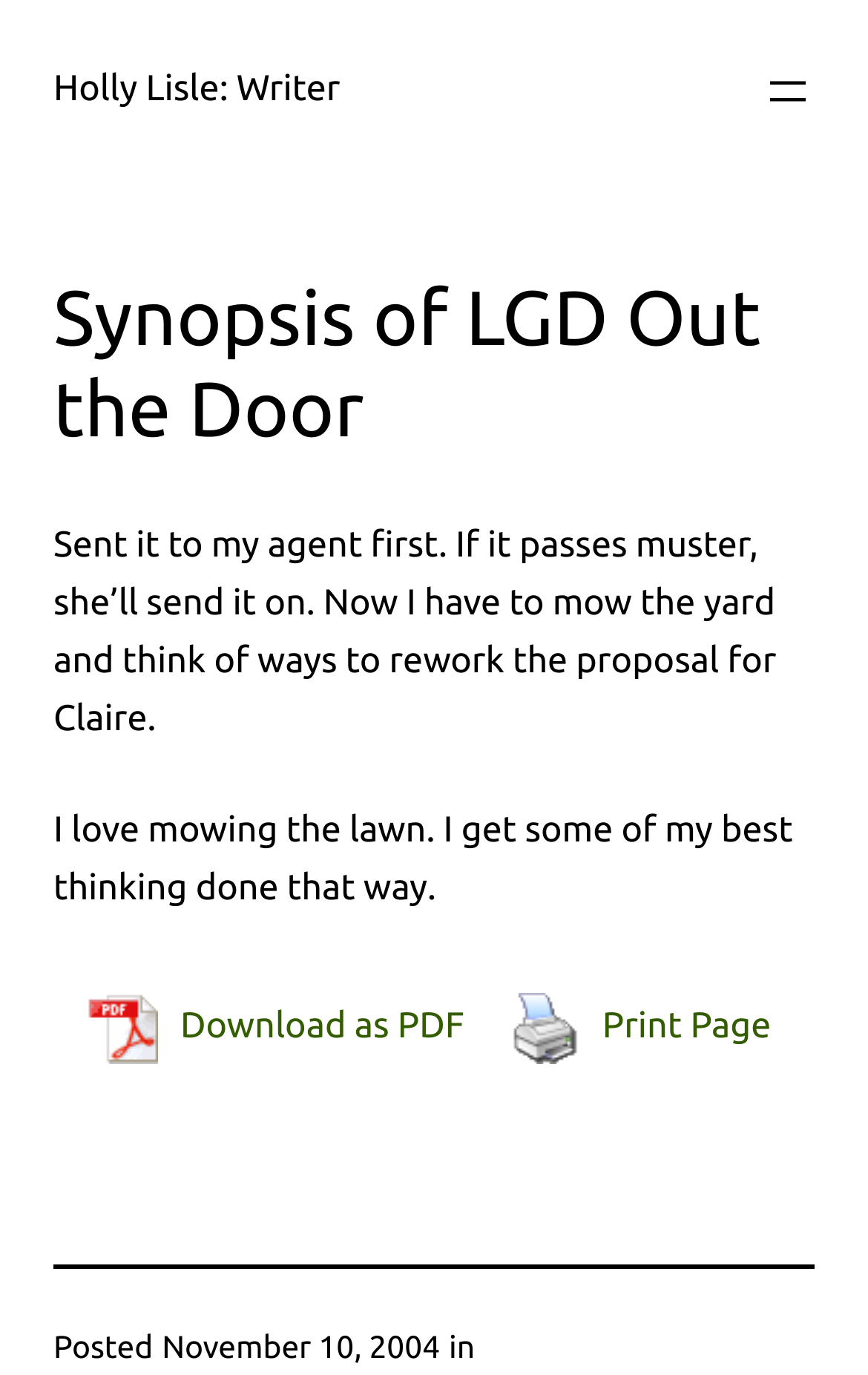What is the date of the post?
Provide a detailed answer to the question, using the image to inform your response.

The date of the post is explicitly stated in the text as 'November 10, 2004', which is located at the bottom of the page.